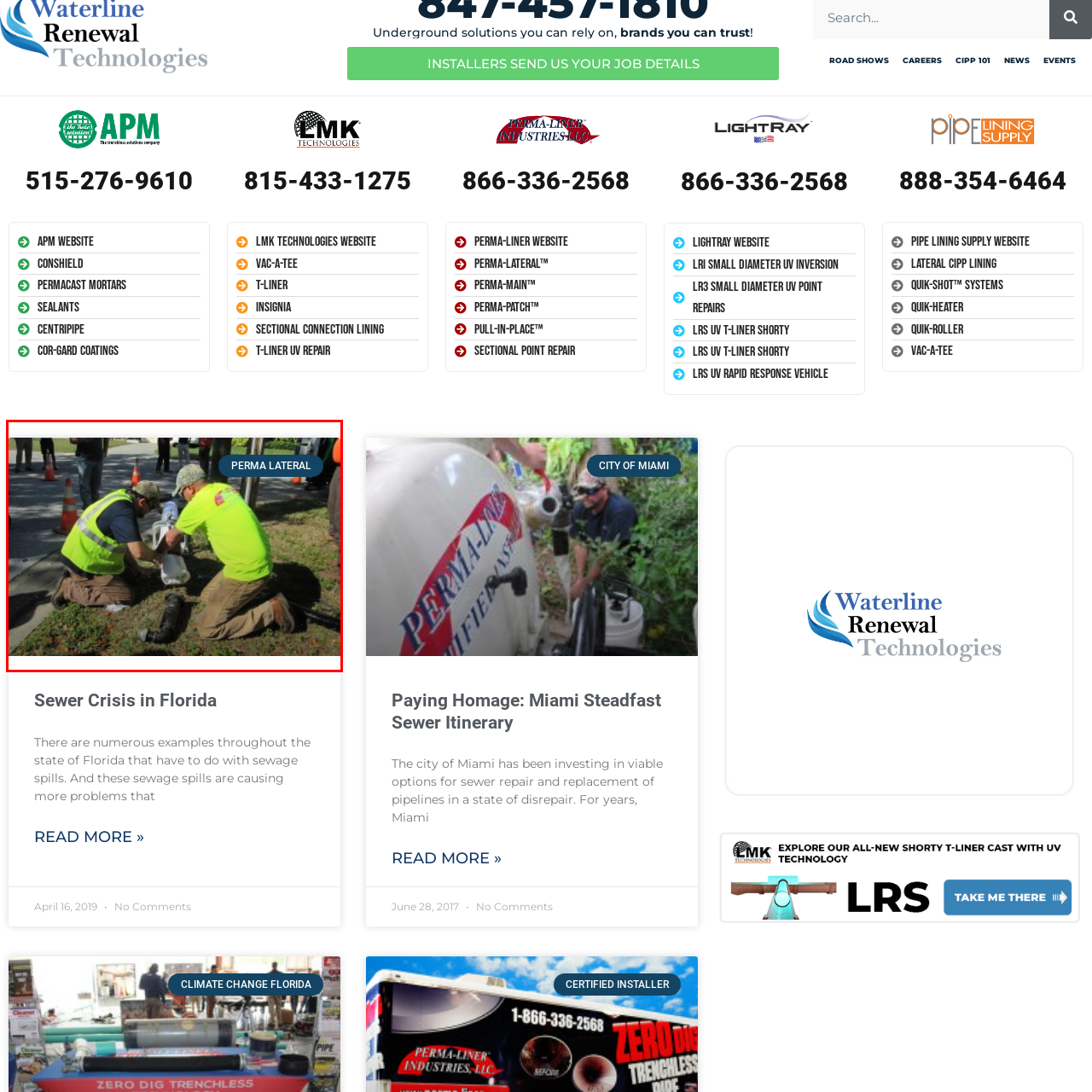Give a detailed narrative of the image enclosed by the red box.

In this engaging scene, two workers in vibrant safety gear collaborate closely on a sewer maintenance task. One worker, dressed in a bright yellow shirt and brown pants, kneels on the grass, while the other, in a black shirt with a reflective vest, bends over a piece of equipment. They are focused on connecting or repairing a sewer line, indicated by the black pipe laid out beside them. In the background, construction cones signal work in progress and a small group of onlookers can be seen observing the operation. The image prominently features a label reading "PERMA LATERAL," suggesting a focus on lateral line repairs. This scene highlights the importance of professional skills in maintaining essential infrastructure.